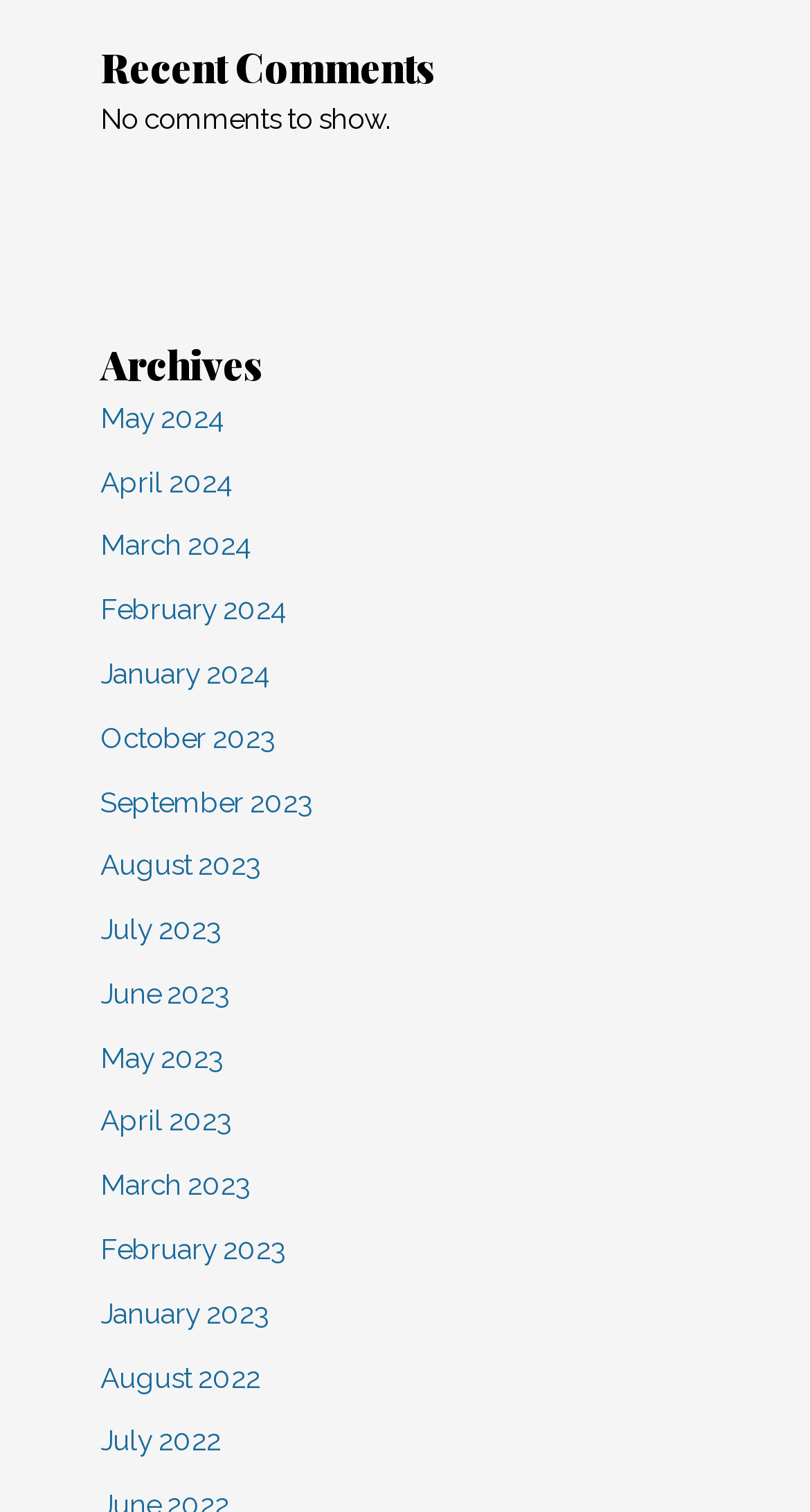What is the earliest month listed in the Archives section?
Based on the image, answer the question in a detailed manner.

I looked at the links under the 'Archives' heading and found that the last link is 'August 2022', which suggests that it is the earliest month listed.